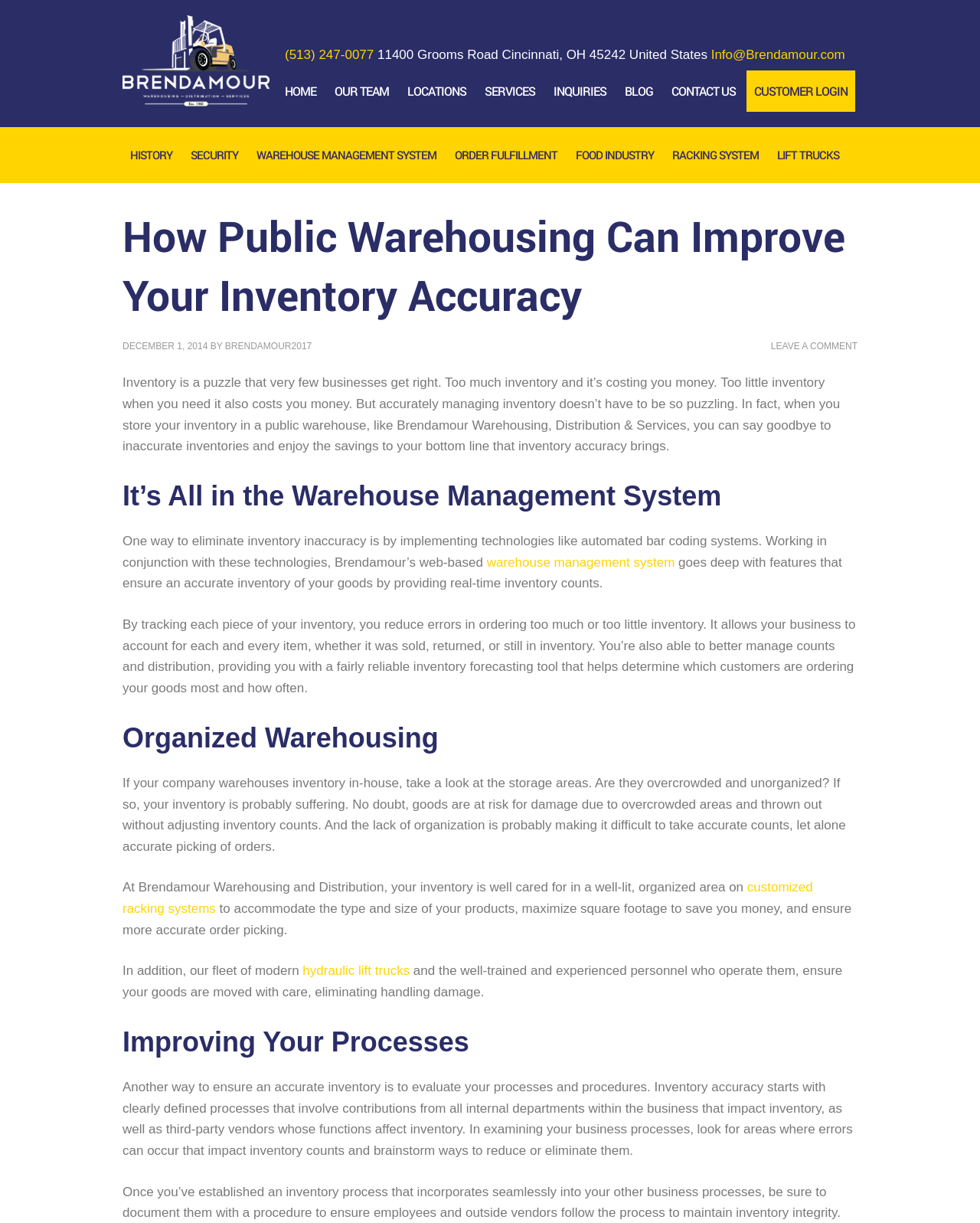What is the topic of the article?
Provide a detailed and well-explained answer to the question.

The topic of the article can be inferred from the heading 'How Public Warehousing Can Improve Your Inventory Accuracy' and the content of the article, which discusses the benefits of public warehousing in improving inventory accuracy.